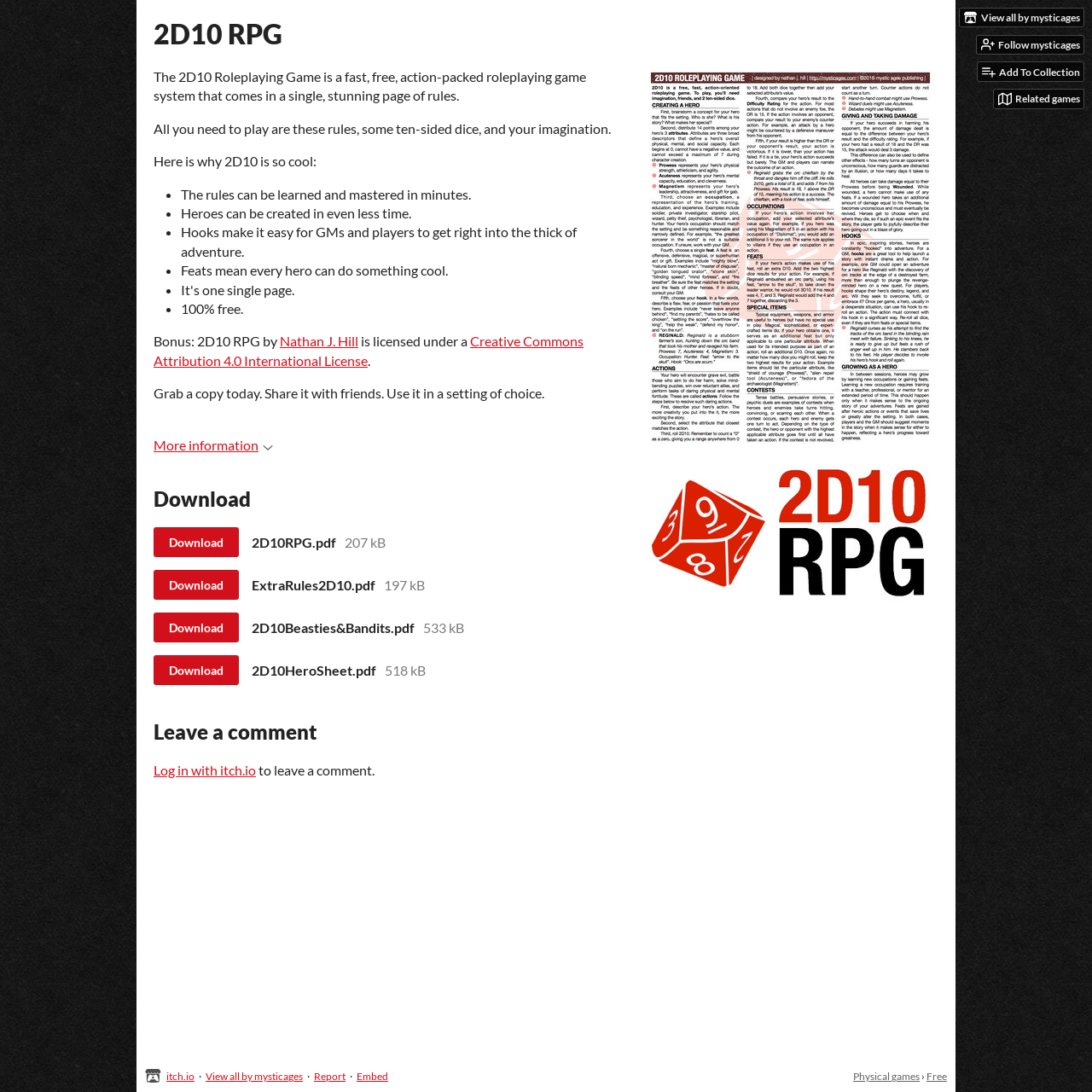What is the license under which the game is licensed?
Using the image, answer in one word or phrase.

Creative Commons Attribution 4.0 International License